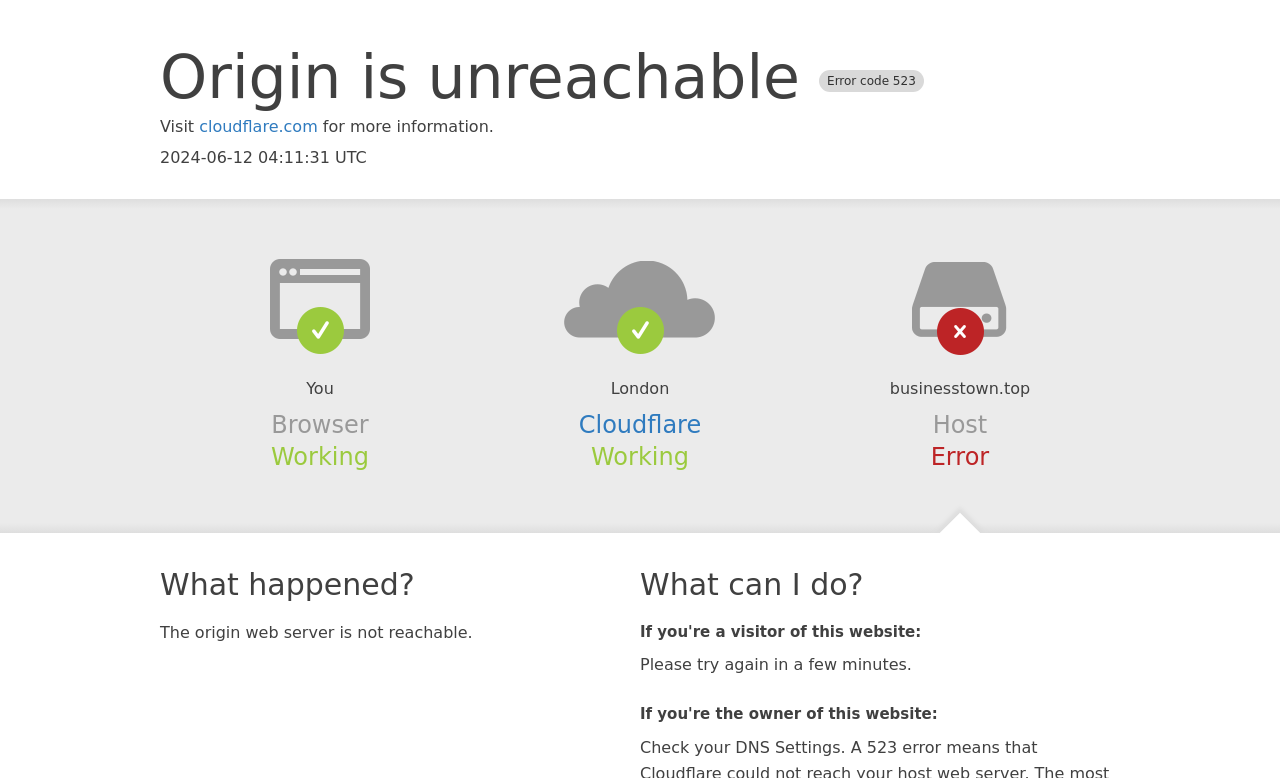Locate the bounding box of the UI element with the following description: "Cloudflare".

[0.452, 0.529, 0.548, 0.565]